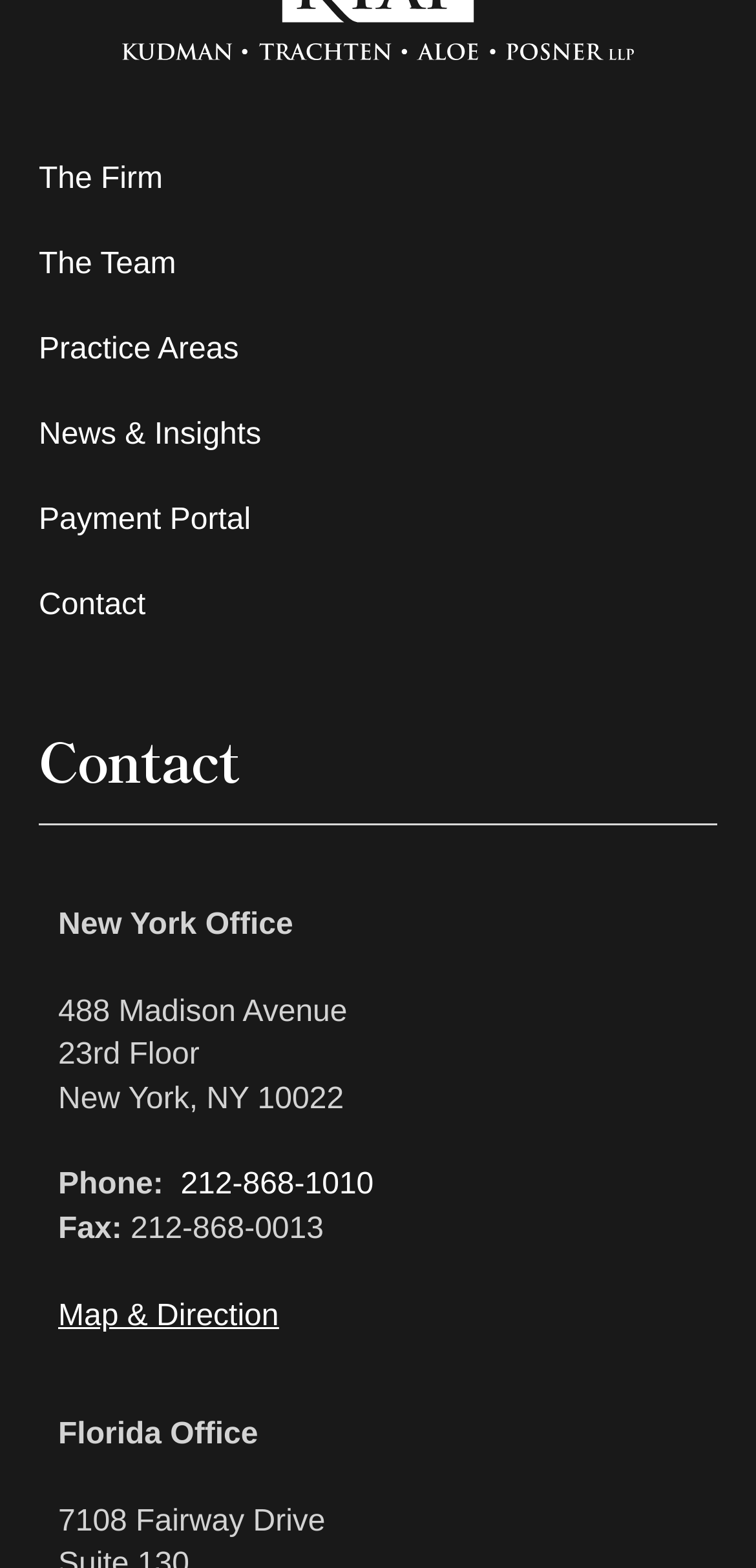What is the phone number of the New York office?
Utilize the image to construct a detailed and well-explained answer.

I looked for the phone number in the webpage and found it next to the text 'Phone:', which is '212-868-1010'. This is likely the phone number of the New York office.